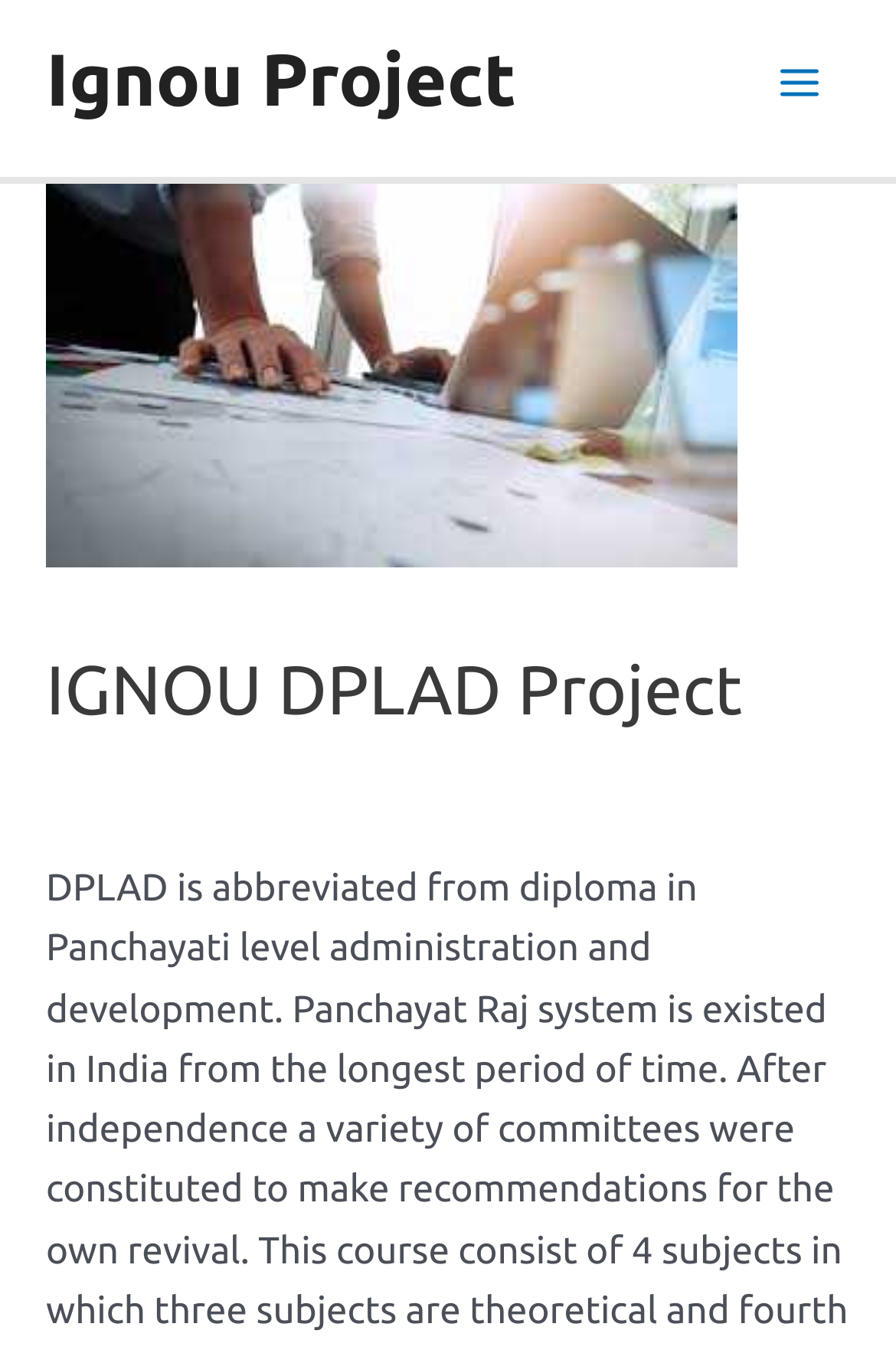Determine the bounding box coordinates (top-left x, top-left y, bottom-right x, bottom-right y) of the UI element described in the following text: Main Menu

[0.834, 0.022, 0.949, 0.098]